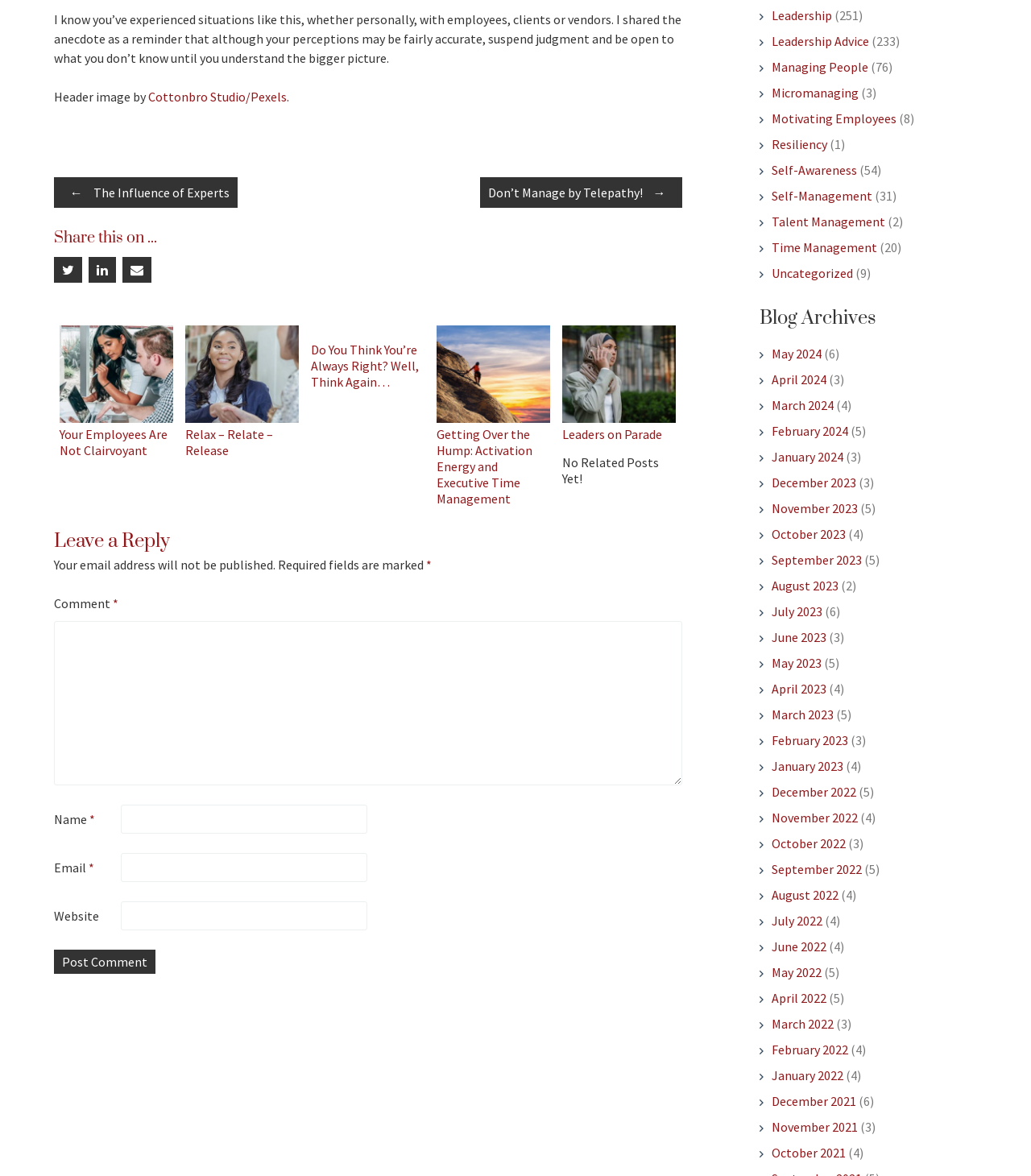What is the topic of the blog post?
Refer to the image and give a detailed answer to the query.

The topic of the blog post can be inferred from the content of the post, which discusses situations where one's perceptions may be fairly accurate, but it's important to suspend judgment and be open to what one doesn't know until understanding the bigger picture. This topic is related to leadership, as it involves self-awareness and effective communication.